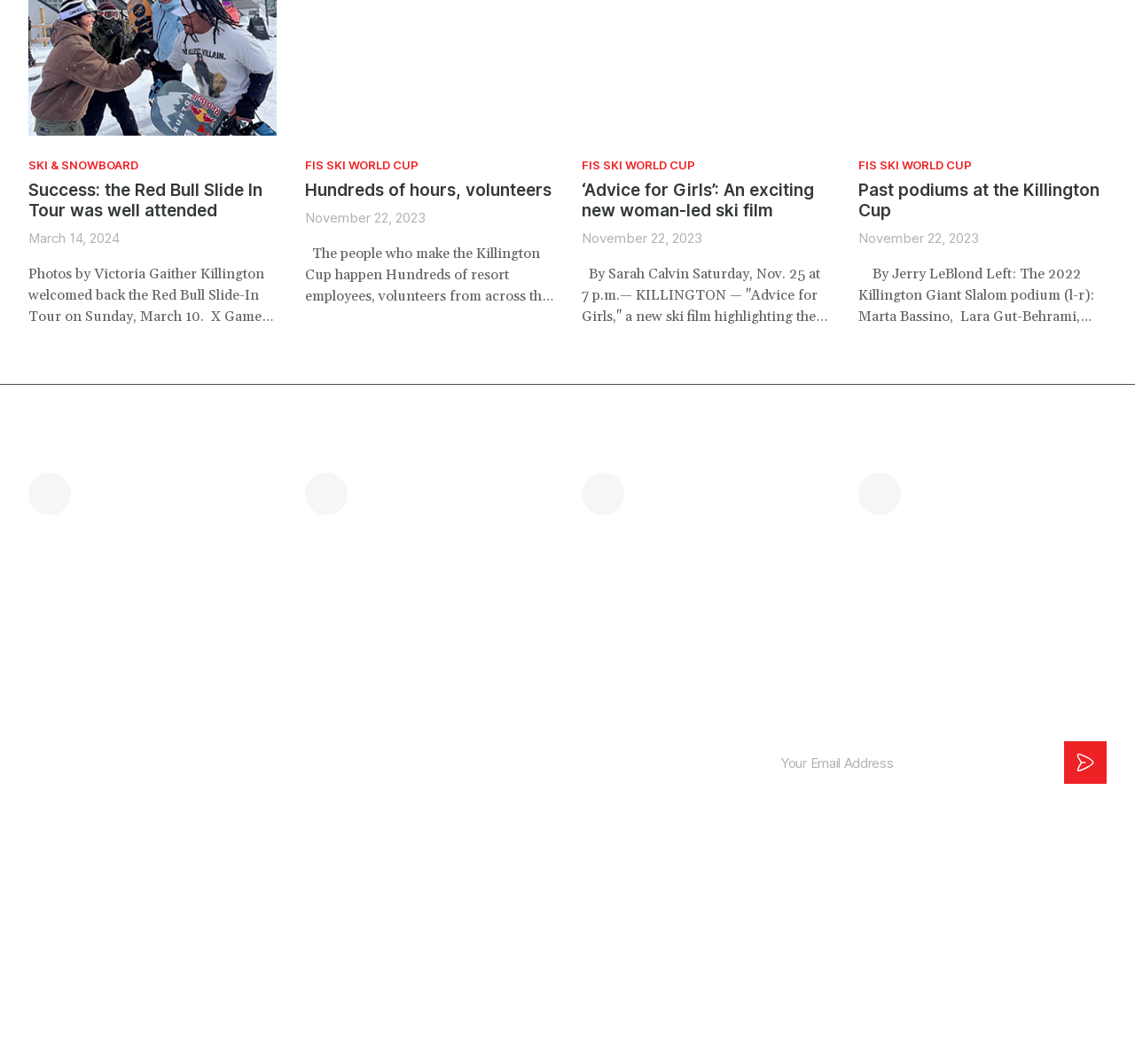Determine the coordinates of the bounding box for the clickable area needed to execute this instruction: "Send a message to 'editor@mountaintimes.info'".

[0.512, 0.444, 0.731, 0.484]